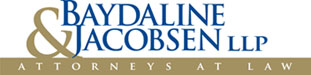What is written in all capital letters?
Look at the image and provide a short answer using one word or a phrase.

ATTORNEYS AT LAW